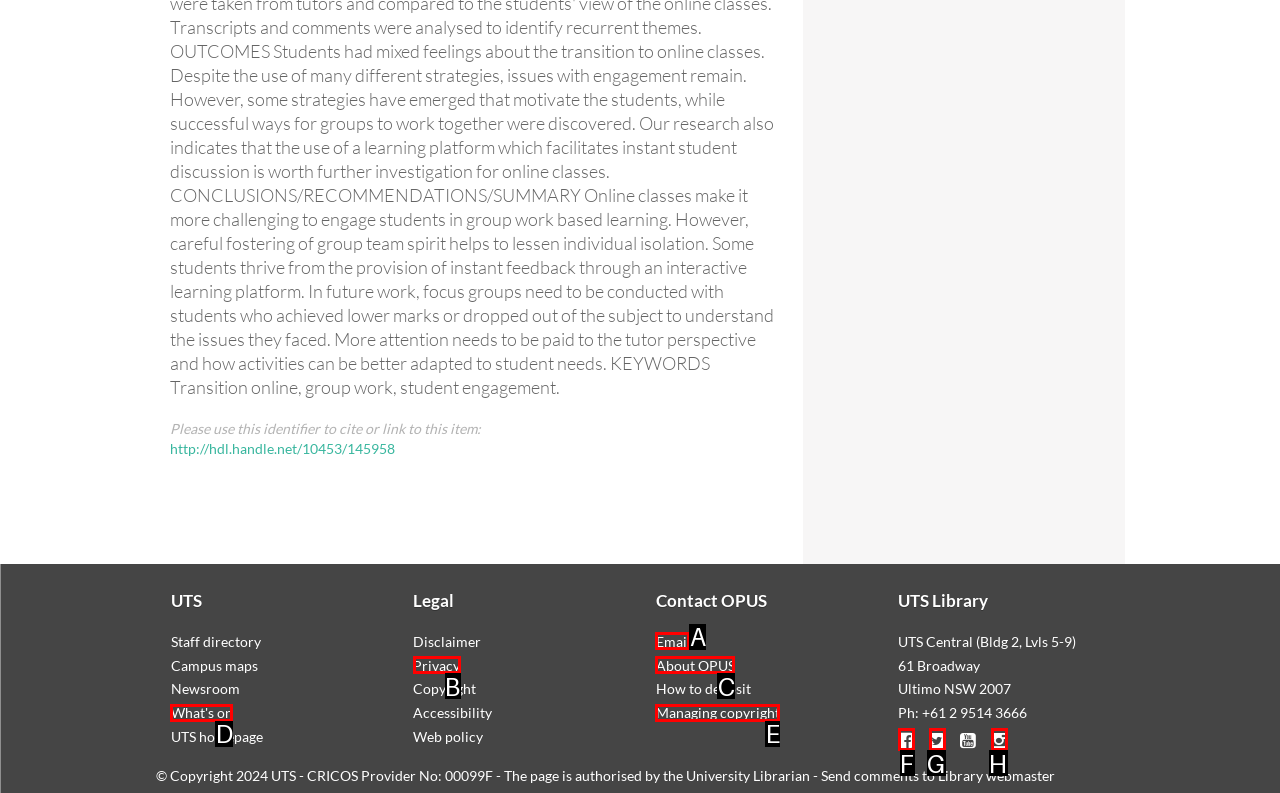Which option should be clicked to execute the task: Send email to OPUS?
Reply with the letter of the chosen option.

A